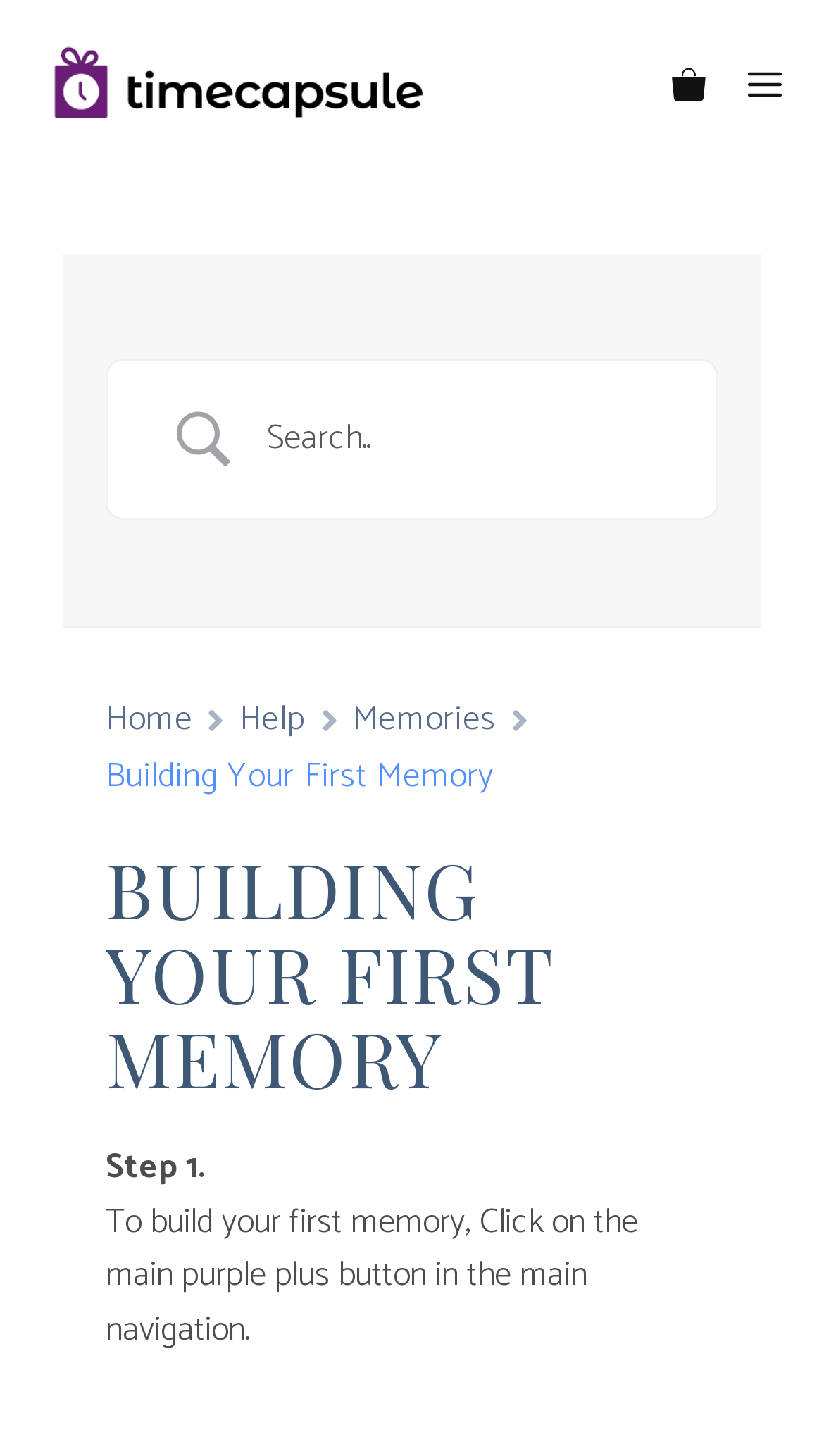Please find and give the text of the main heading on the webpage.

BUILDING YOUR FIRST MEMORY